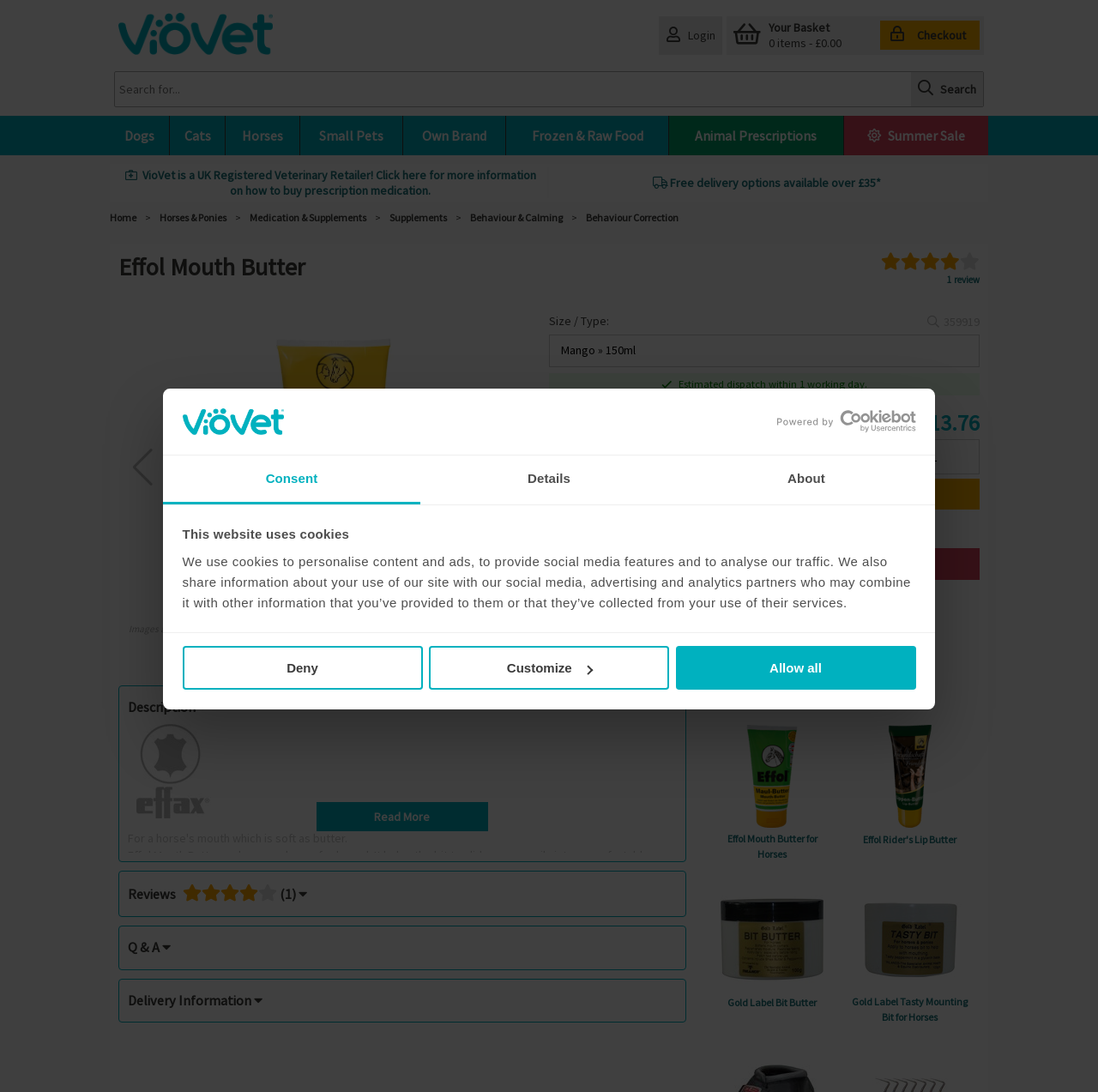Answer the question below with a single word or a brief phrase: 
What is the estimated dispatch time for this product?

Within 1 working day